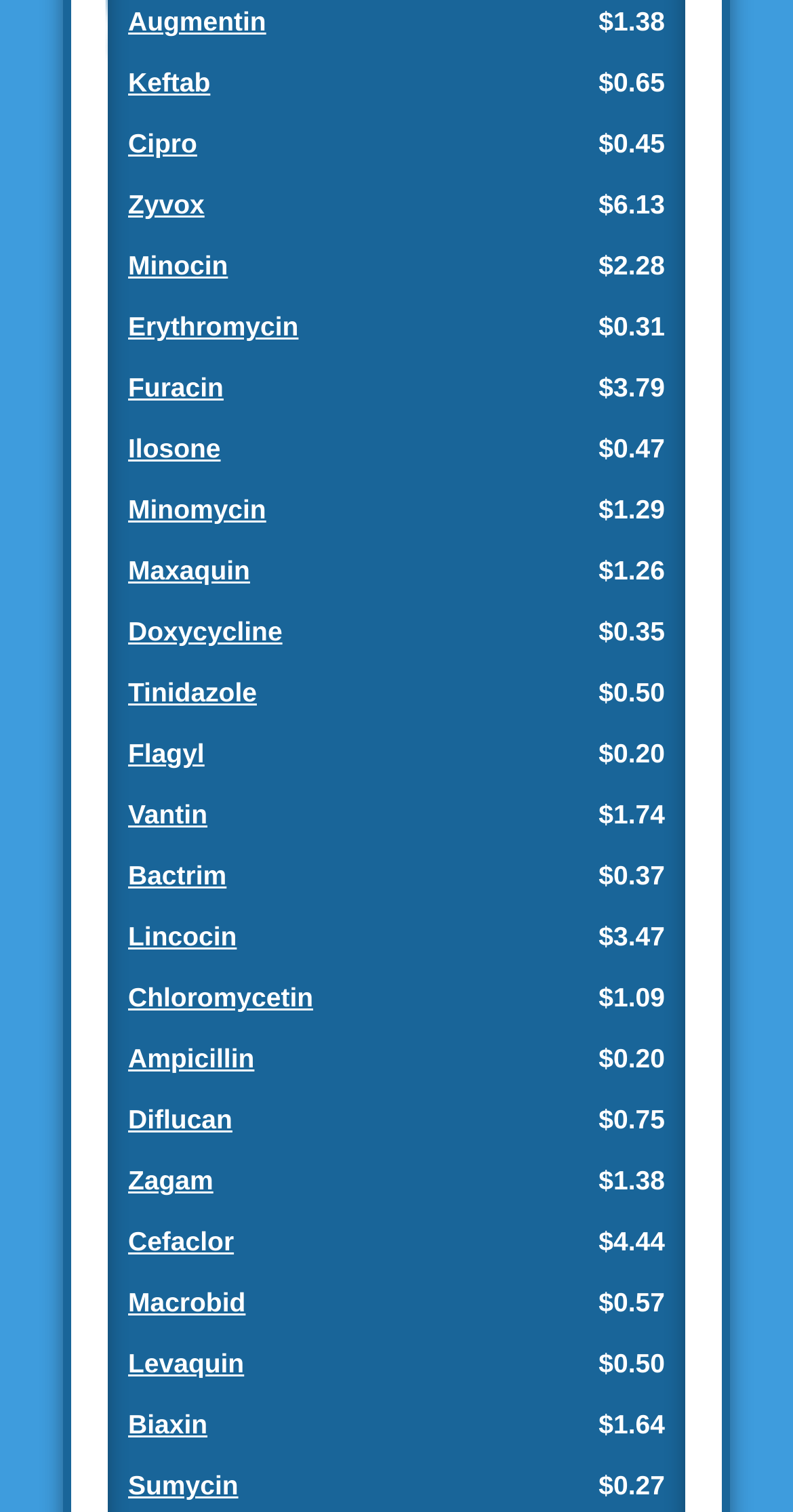Based on the image, provide a detailed and complete answer to the question: 
What is the price of the most expensive antibiotic?

To find the most expensive antibiotic, I compared the prices of all the antibiotics listed on the webpage. The most expensive one is $6.13, which is the price of Zyvox.